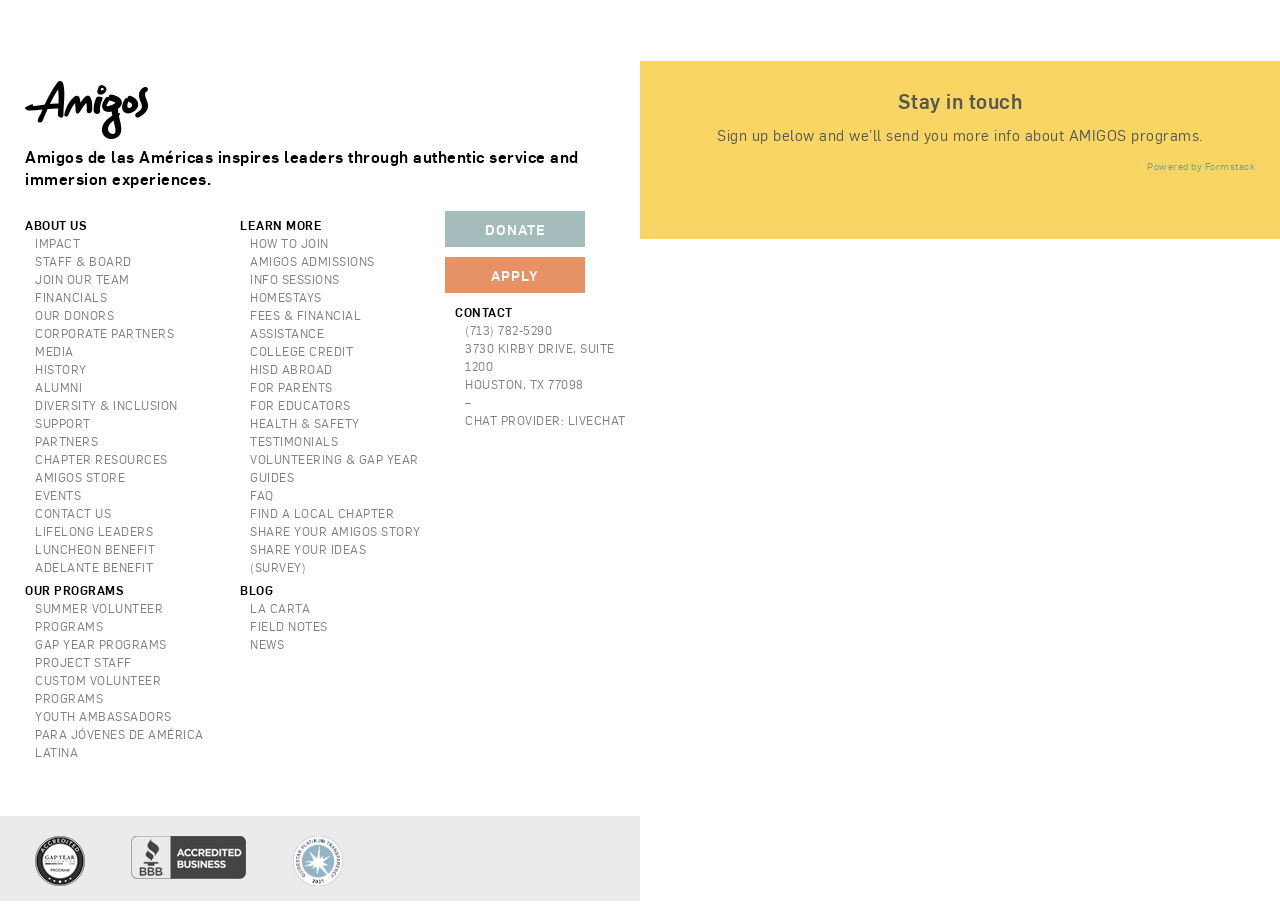Please specify the coordinates of the bounding box for the element that should be clicked to carry out this instruction: "Donate to Amigos". The coordinates must be four float numbers between 0 and 1, formatted as [left, top, right, bottom].

[0.348, 0.232, 0.457, 0.271]